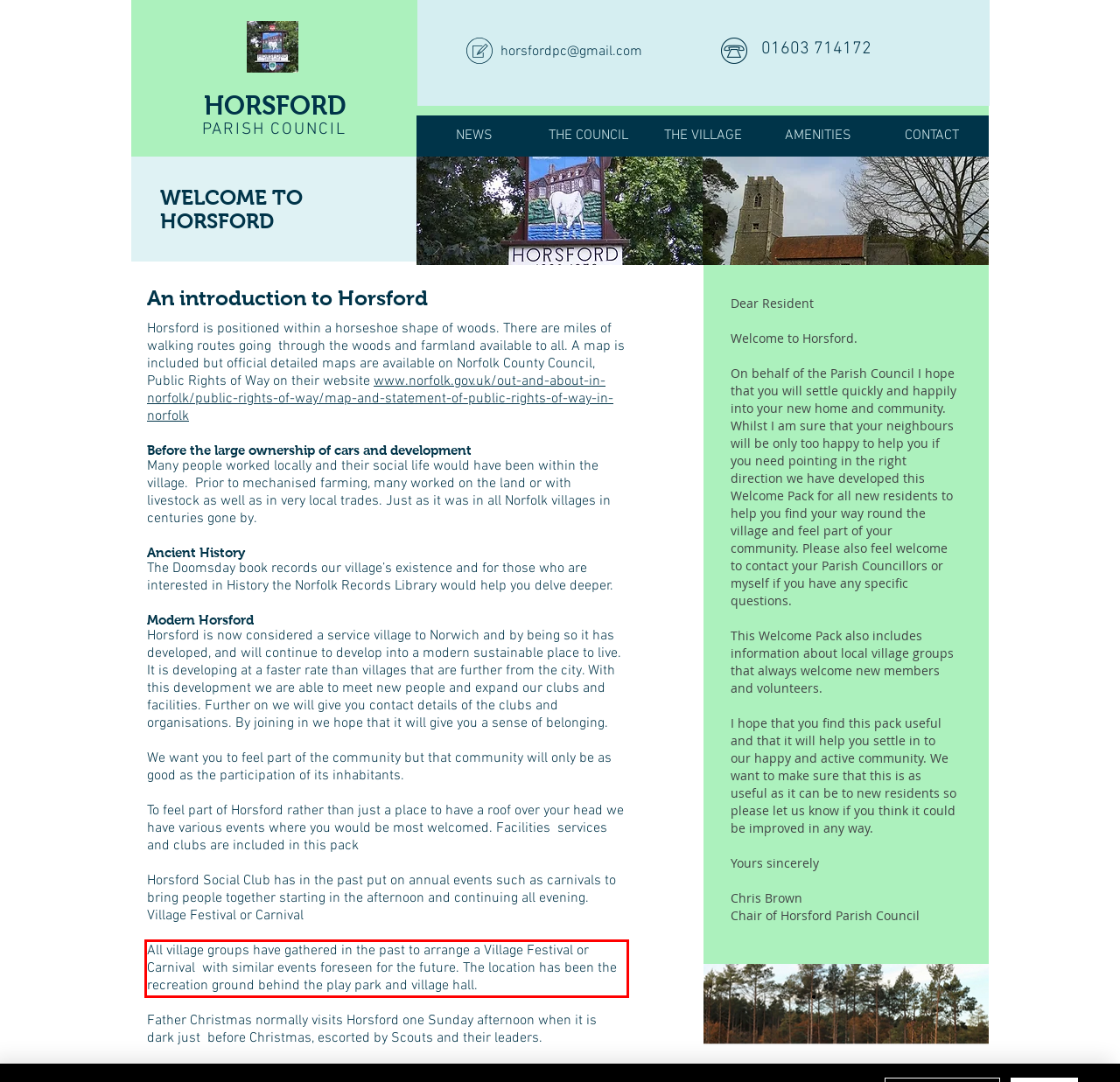Using the provided webpage screenshot, recognize the text content in the area marked by the red bounding box.

All village groups have gathered in the past to arrange a Village Festival or Carnival with similar events foreseen for the future. The location has been the recreation ground behind the play park and village hall.